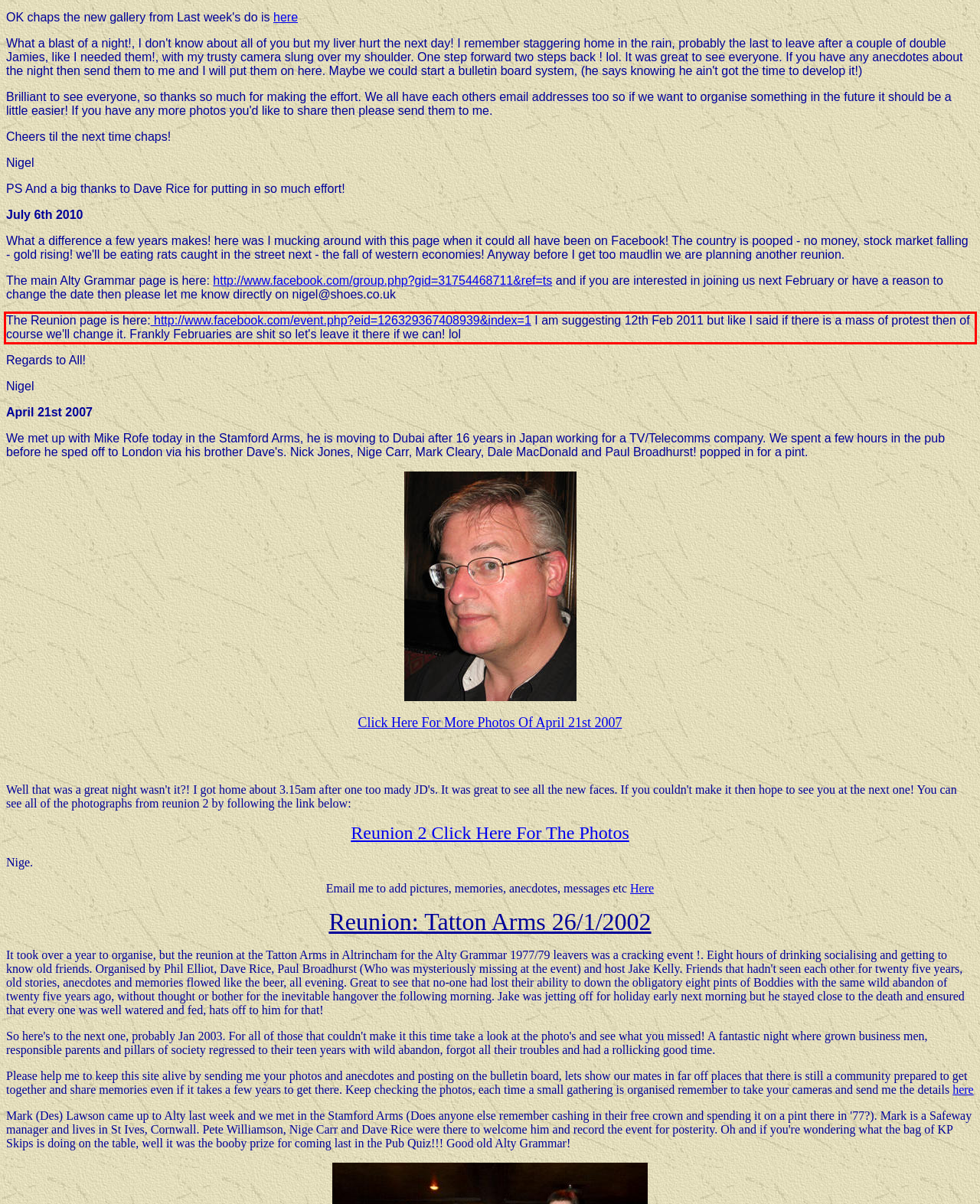Observe the screenshot of the webpage, locate the red bounding box, and extract the text content within it.

The Reunion page is here: http://www.facebook.com/event.php?eid=126329367408939&index=1 I am suggesting 12th Feb 2011 but like I said if there is a mass of protest then of course we'll change it. Frankly Februaries are shit so let's leave it there if we can! lol